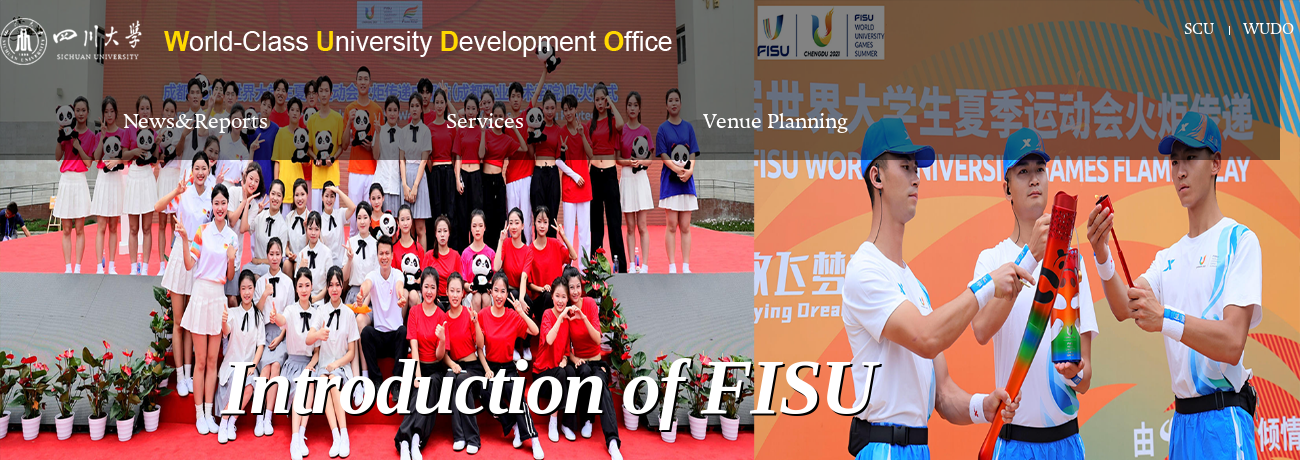What is the theme of the event depicted in the image?
Answer the question with as much detail as possible.

The caption explicitly states that the image captures a dynamic and festive atmosphere at the Sichuan University Development Office, highlighting the theme 'Introduction of FISU'.